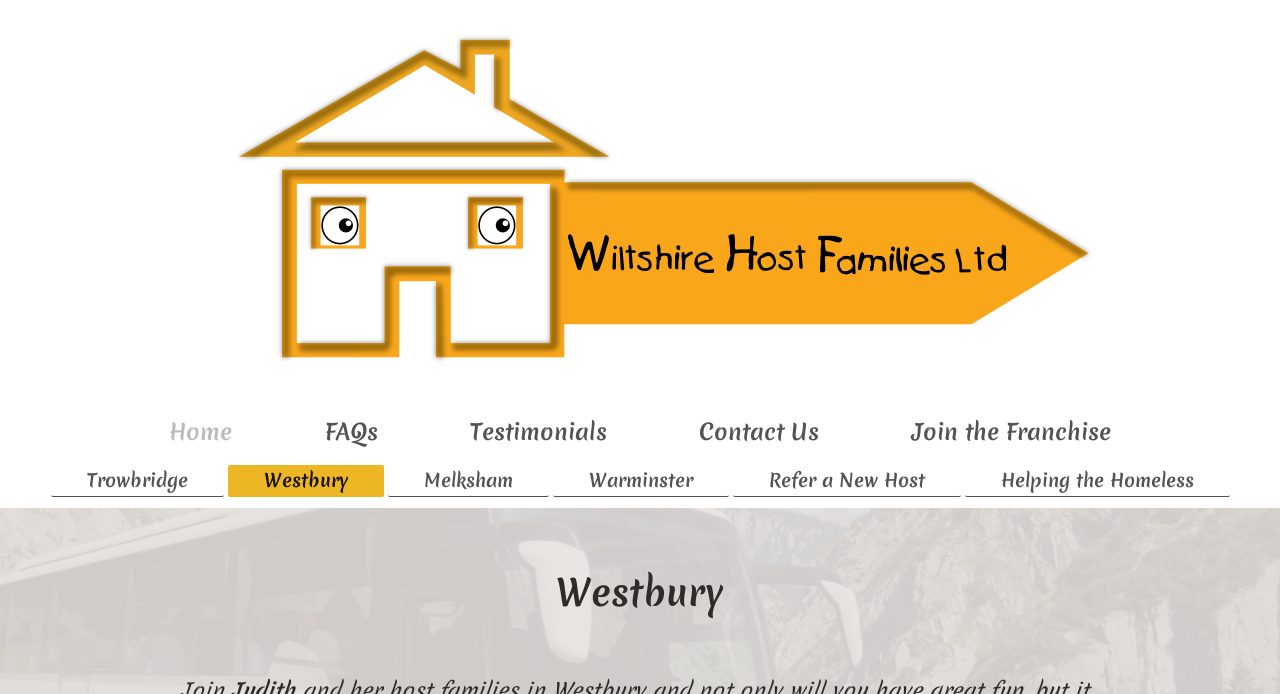Determine the bounding box coordinates for the UI element matching this description: "Helping the Homeless".

[0.754, 0.669, 0.961, 0.716]